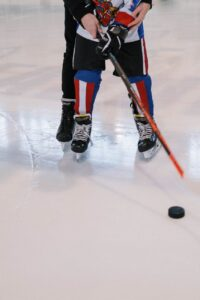Give a detailed account of the visual content in the image.

The image depicts a close-up of young hockey players on the ice, demonstrating the fundamentals of the sport. One player is prominently shown in a black skate and colorful hockey uniform, gripping a stick, poised to take action with a puck that lies on the ice just in front of them. The player's stance suggests concentration and readiness, a key aspect of learning the game. This moment captures the spirit of hockey training, emphasizing skill development, teamwork, and the joy of the game. Such scenes typically represent the excitement associated with youth hockey schools, where young players develop their skills and passion for the sport.